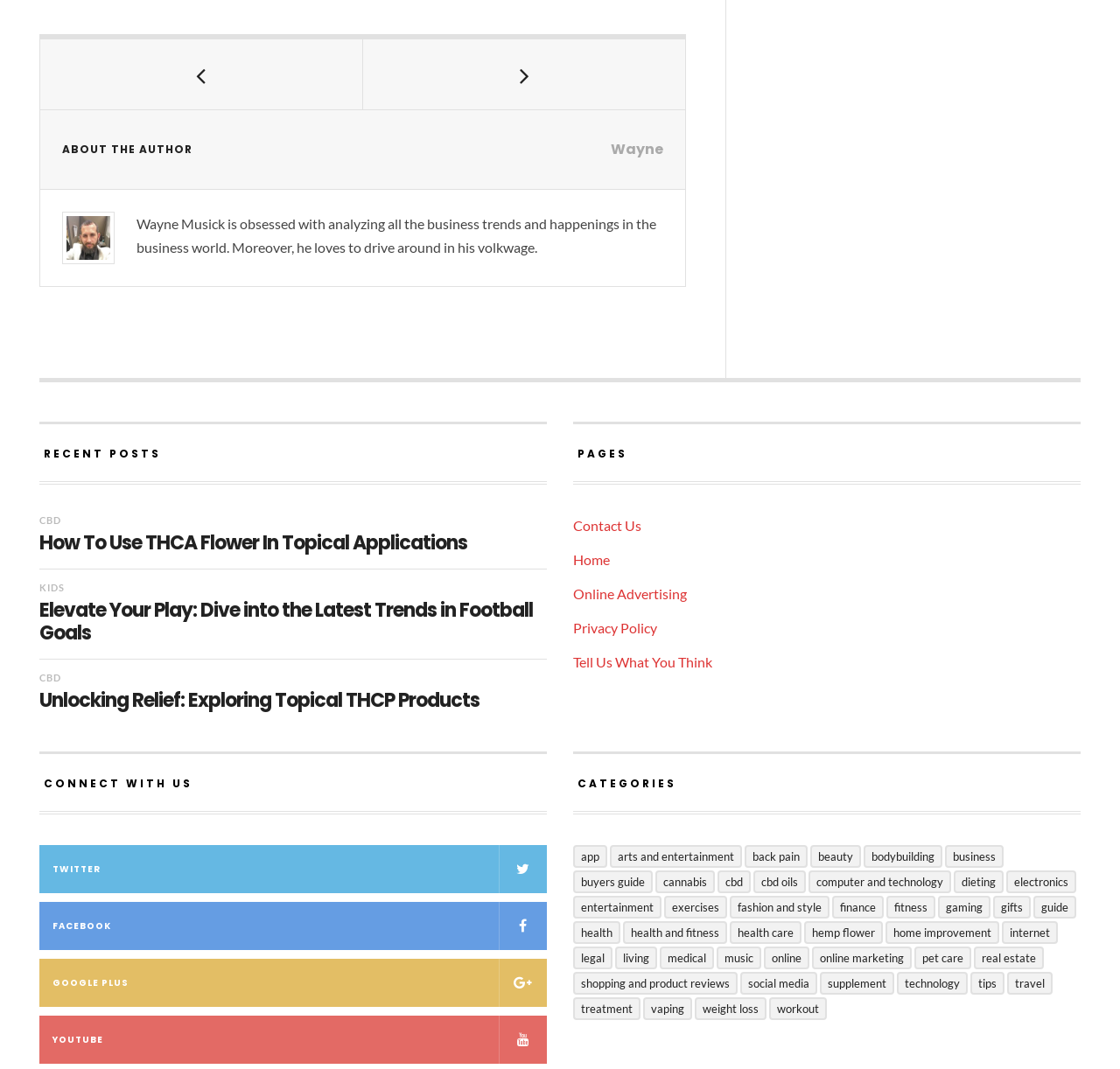Reply to the question with a single word or phrase:
What is the name of the link that says 'Tell Us What You Think'?

Tell Us What You Think